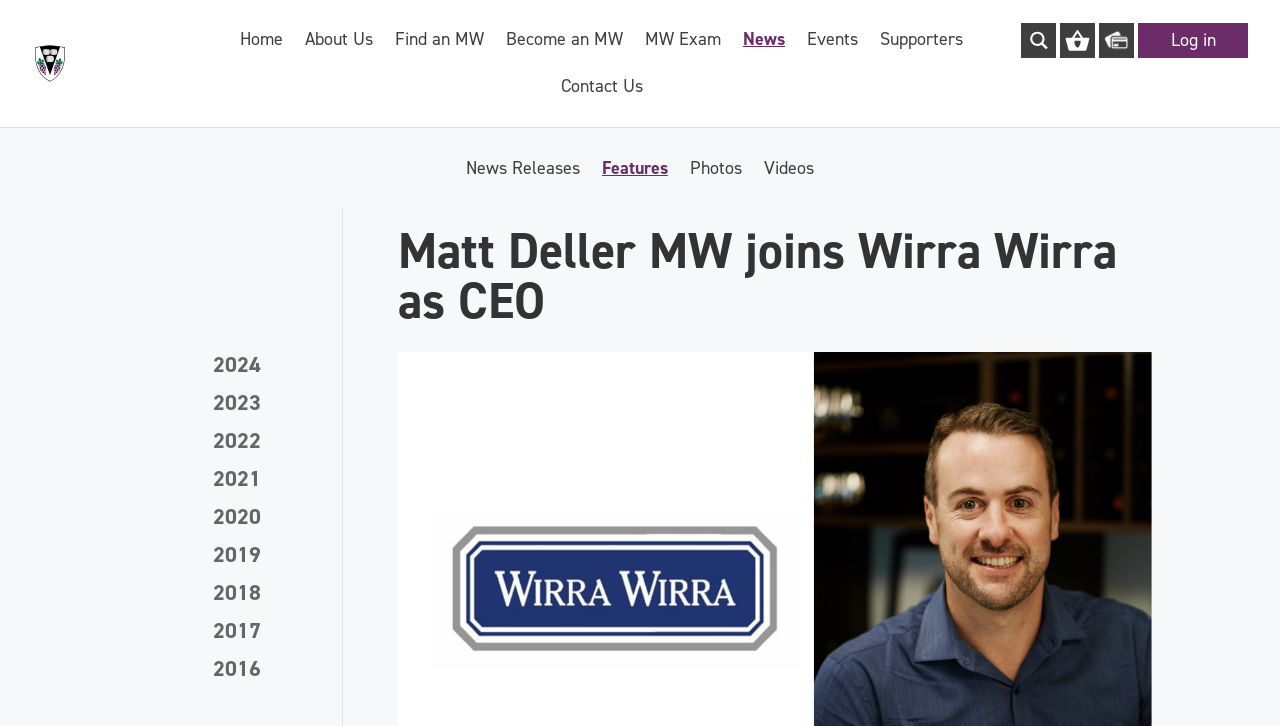Can you specify the bounding box coordinates of the area that needs to be clicked to fulfill the following instruction: "View News Releases"?

[0.364, 0.22, 0.453, 0.285]